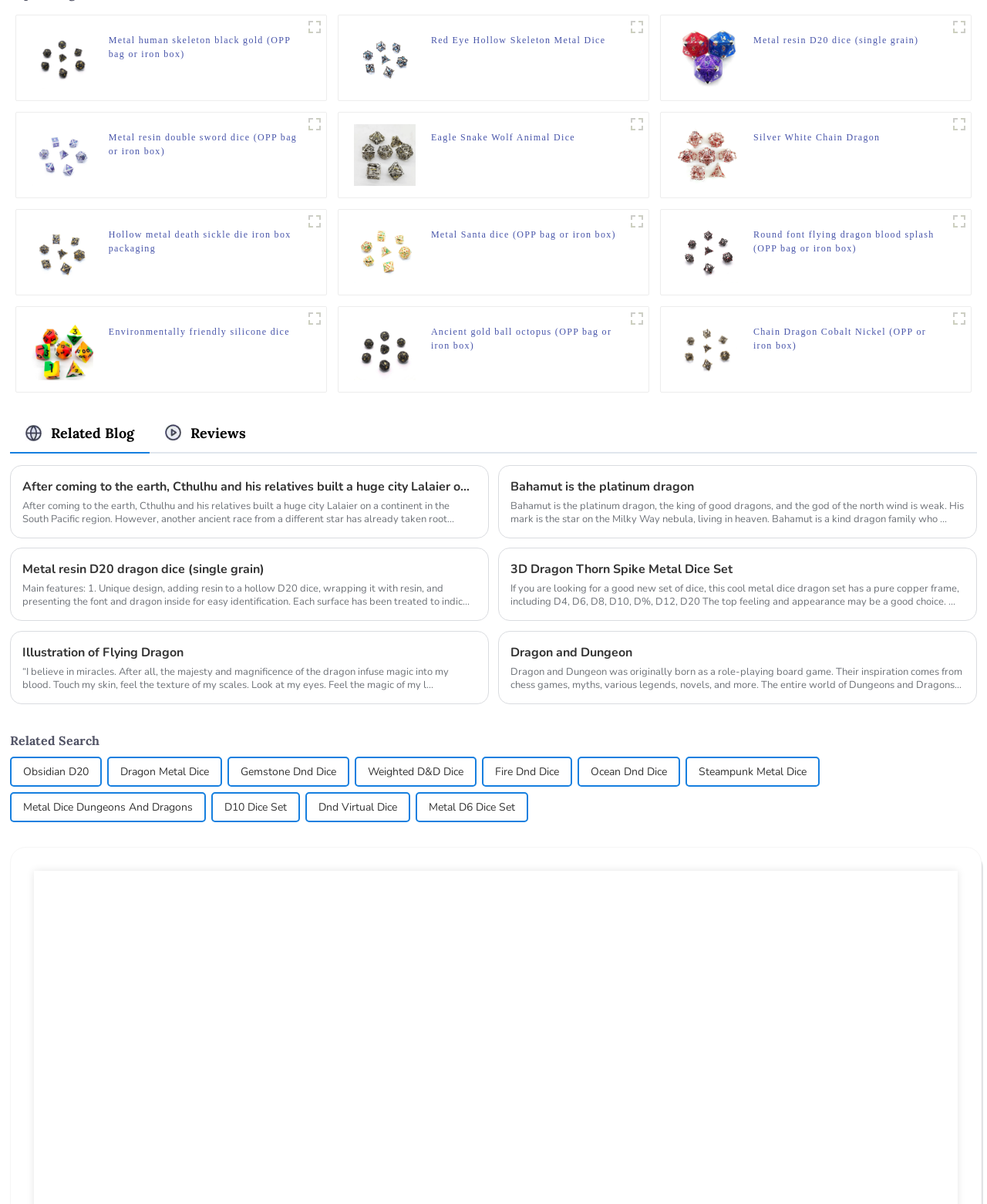Please respond in a single word or phrase: 
How many products are shown on the webpage?

12